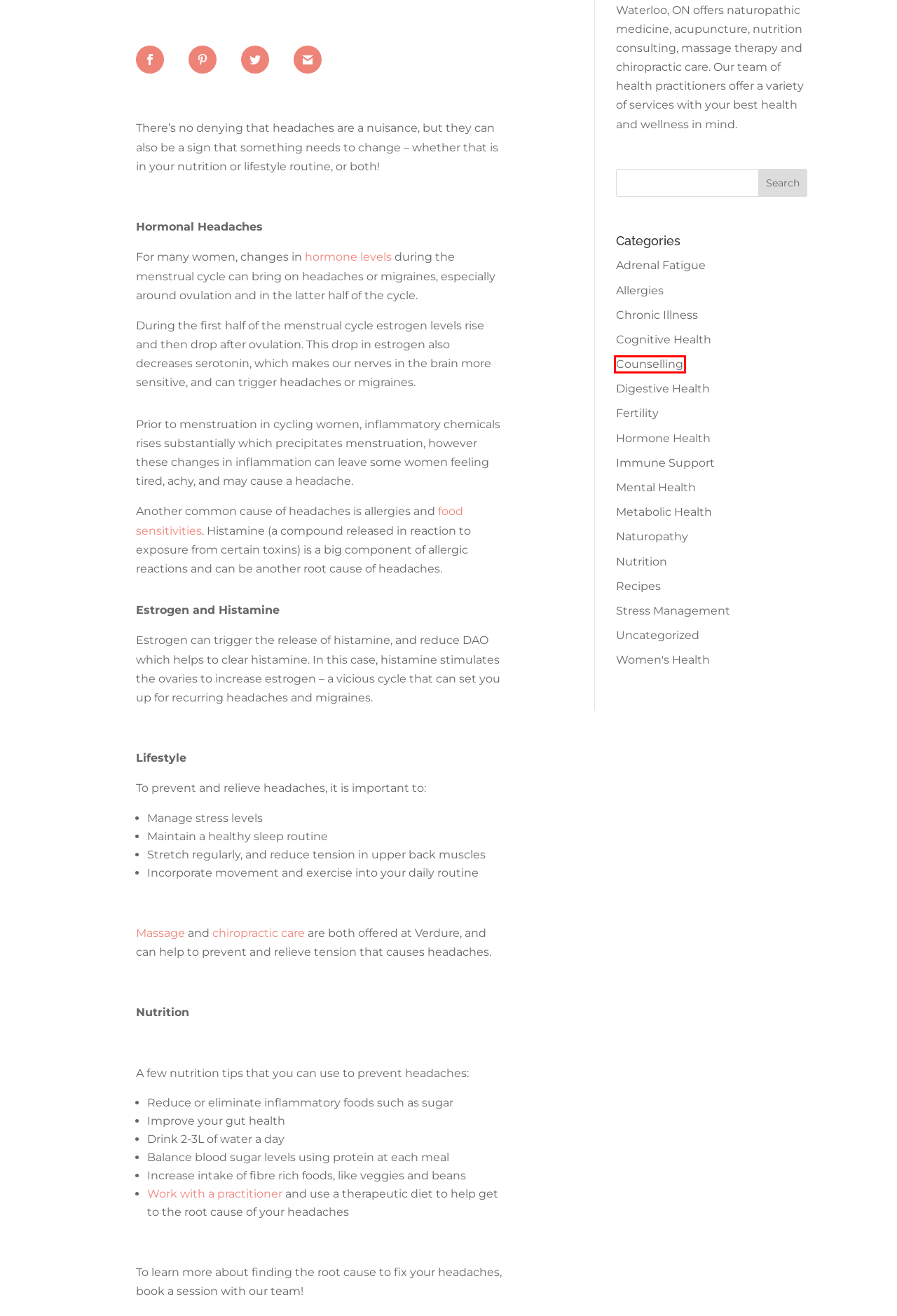You are given a screenshot of a webpage with a red rectangle bounding box. Choose the best webpage description that matches the new webpage after clicking the element in the bounding box. Here are the candidates:
A. Nutrition - Verdure Wellness Clinic
B. Food Sensitivity - Verdure Wellness Clinic
C. Verdure Wellness Clinic - Immunity
D. Uncategorized  - Verdure Wellness Clinic
E. Metabolic Health  - Verdure Wellness Clinic
F. Women’s Health  - Verdure Wellness Clinic
G. Massage Therapy - Verdure Wellness Clinic
H. Counselling  - Verdure Wellness Clinic

H